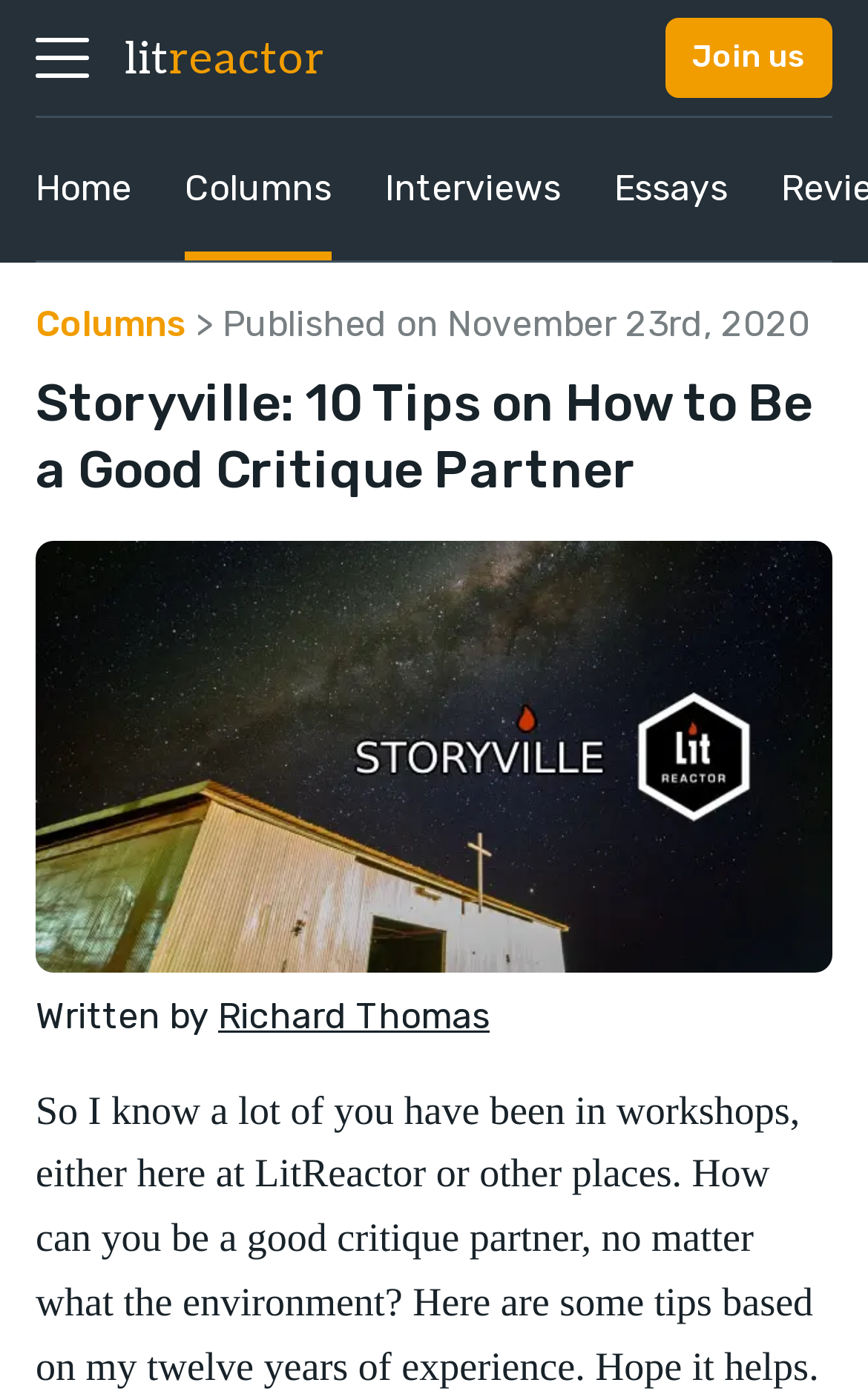Pinpoint the bounding box coordinates of the element you need to click to execute the following instruction: "Go to the 'Essays' page". The bounding box should be represented by four float numbers between 0 and 1, in the format [left, top, right, bottom].

[0.708, 0.084, 0.838, 0.186]